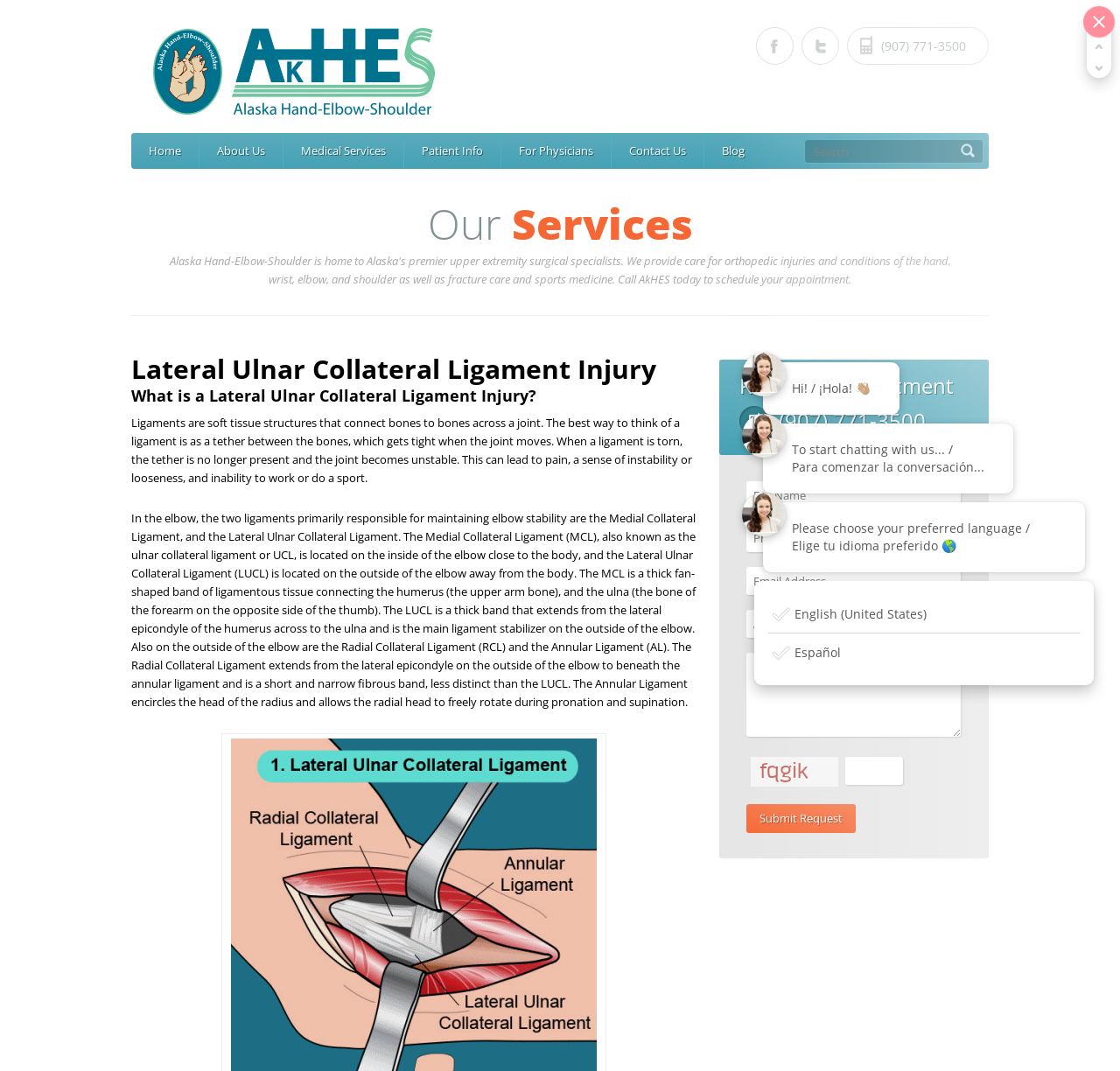How many textboxes are there in the 'Request Appointment' section?
From the image, respond with a single word or phrase.

5